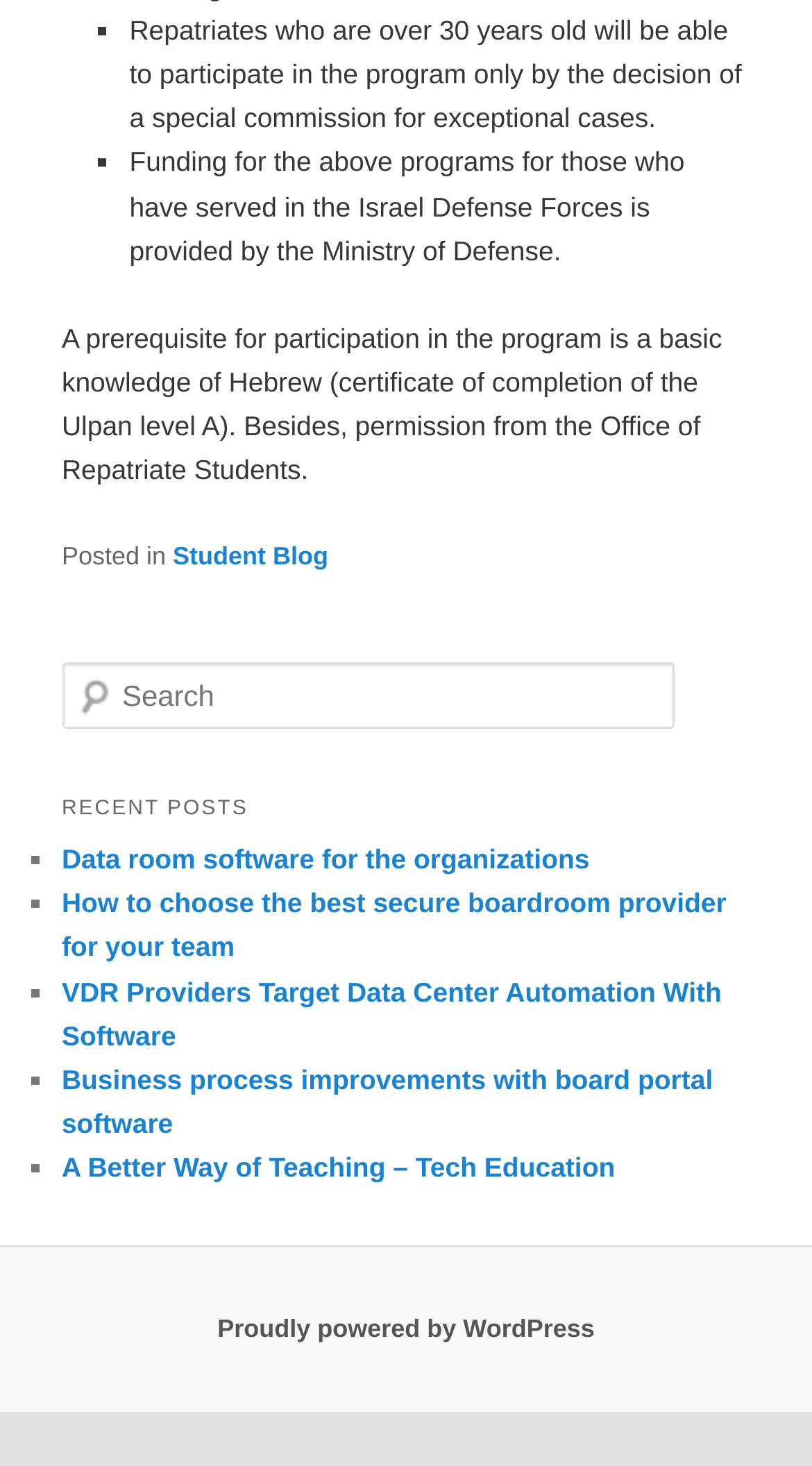Please identify the bounding box coordinates of the area that needs to be clicked to fulfill the following instruction: "Search for something."

[0.076, 0.451, 0.832, 0.497]